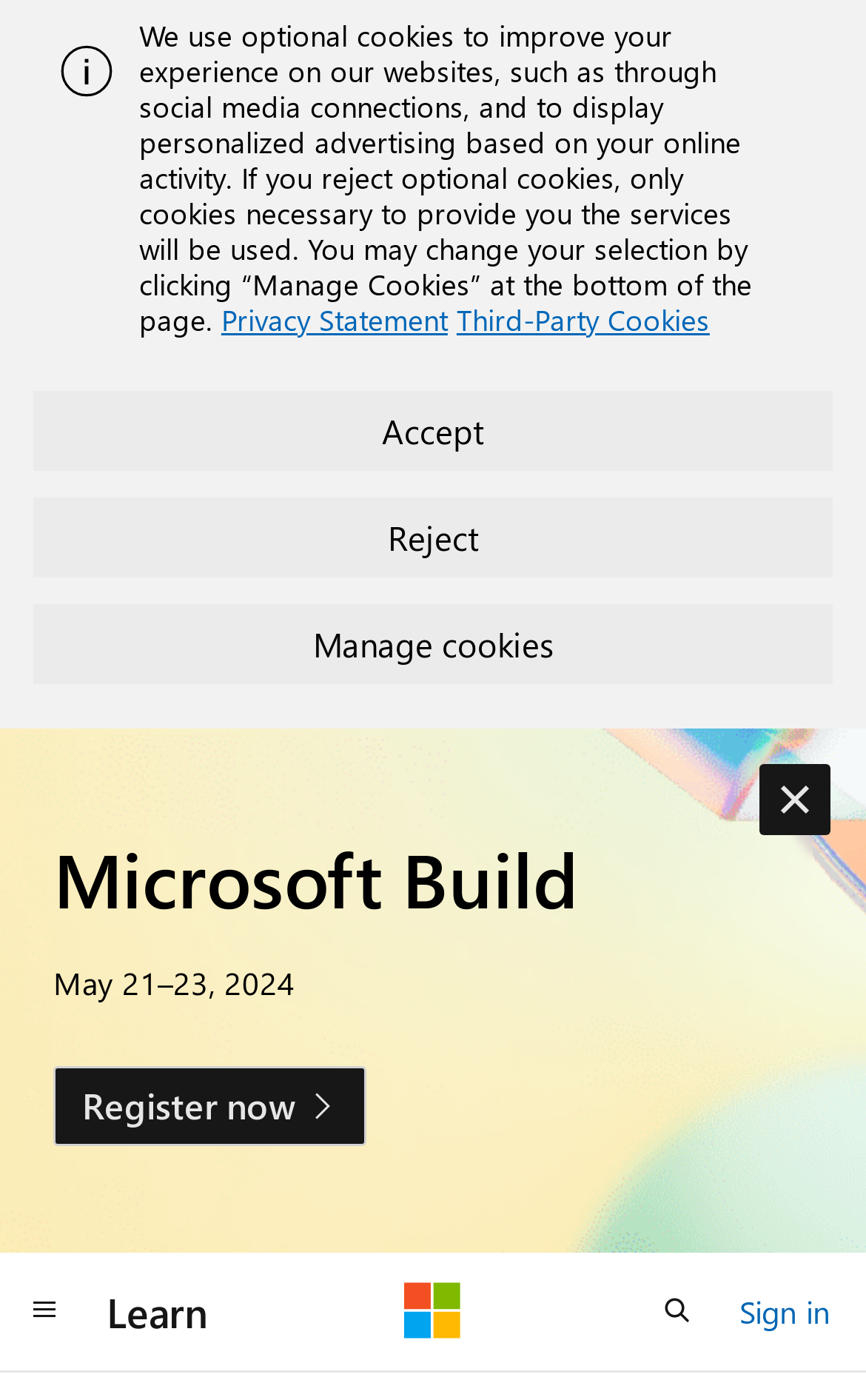Could you indicate the bounding box coordinates of the region to click in order to complete this instruction: "Send a message".

None